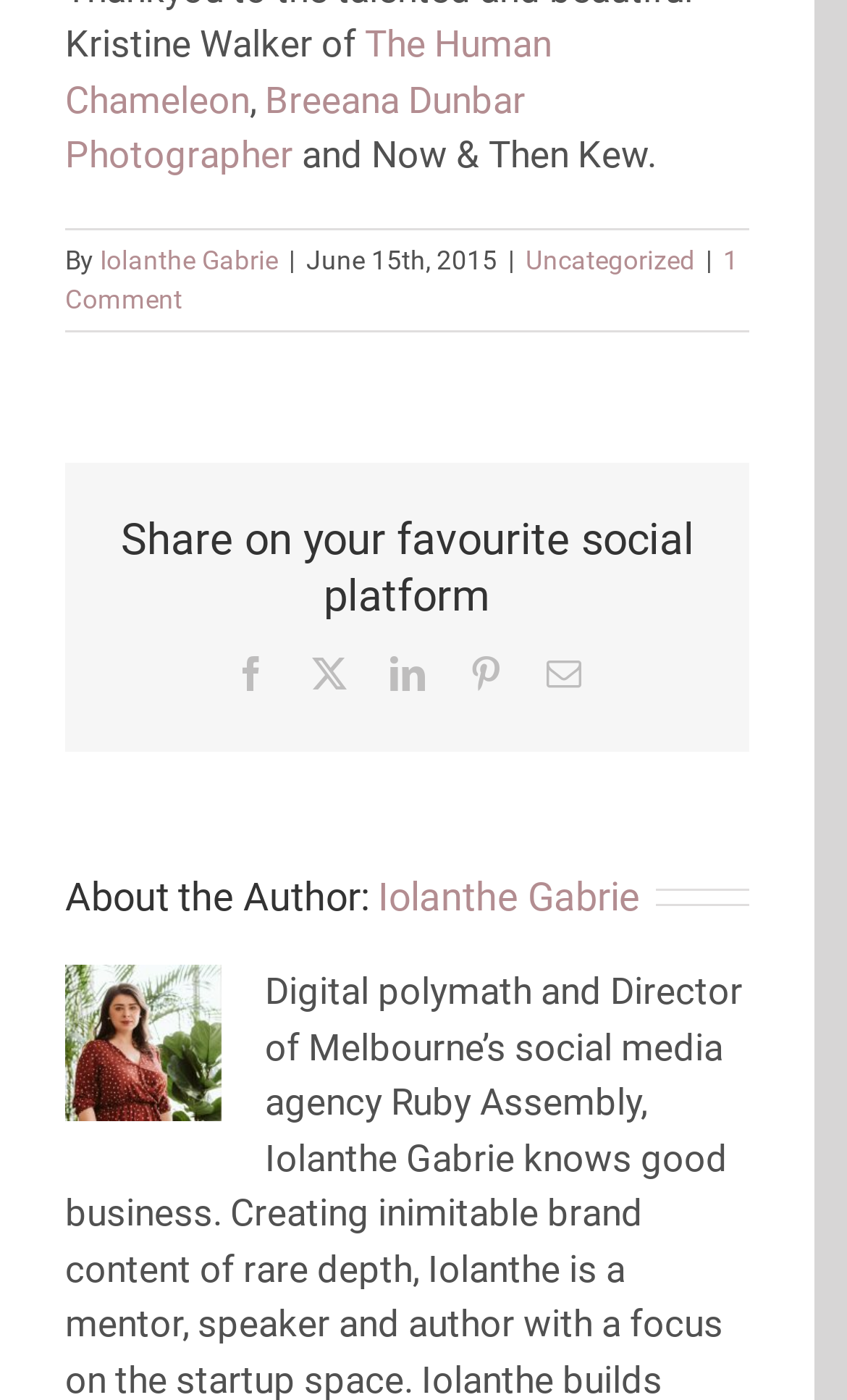Please examine the image and answer the question with a detailed explanation:
What is the photographer's name?

The photographer's name can be found by looking at the link 'Breeana Dunbar Photographer' which is located near the top of the page.